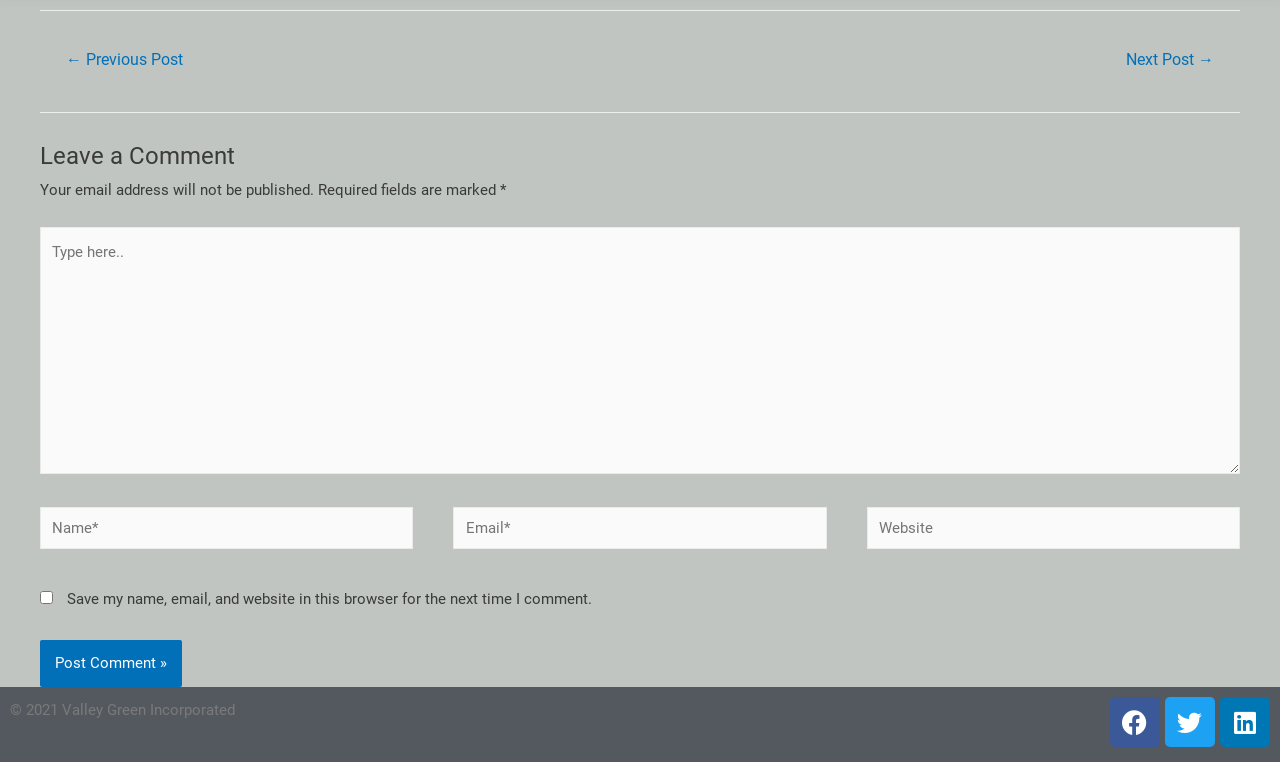Determine the bounding box coordinates of the target area to click to execute the following instruction: "Click the previous post link."

[0.033, 0.056, 0.162, 0.105]